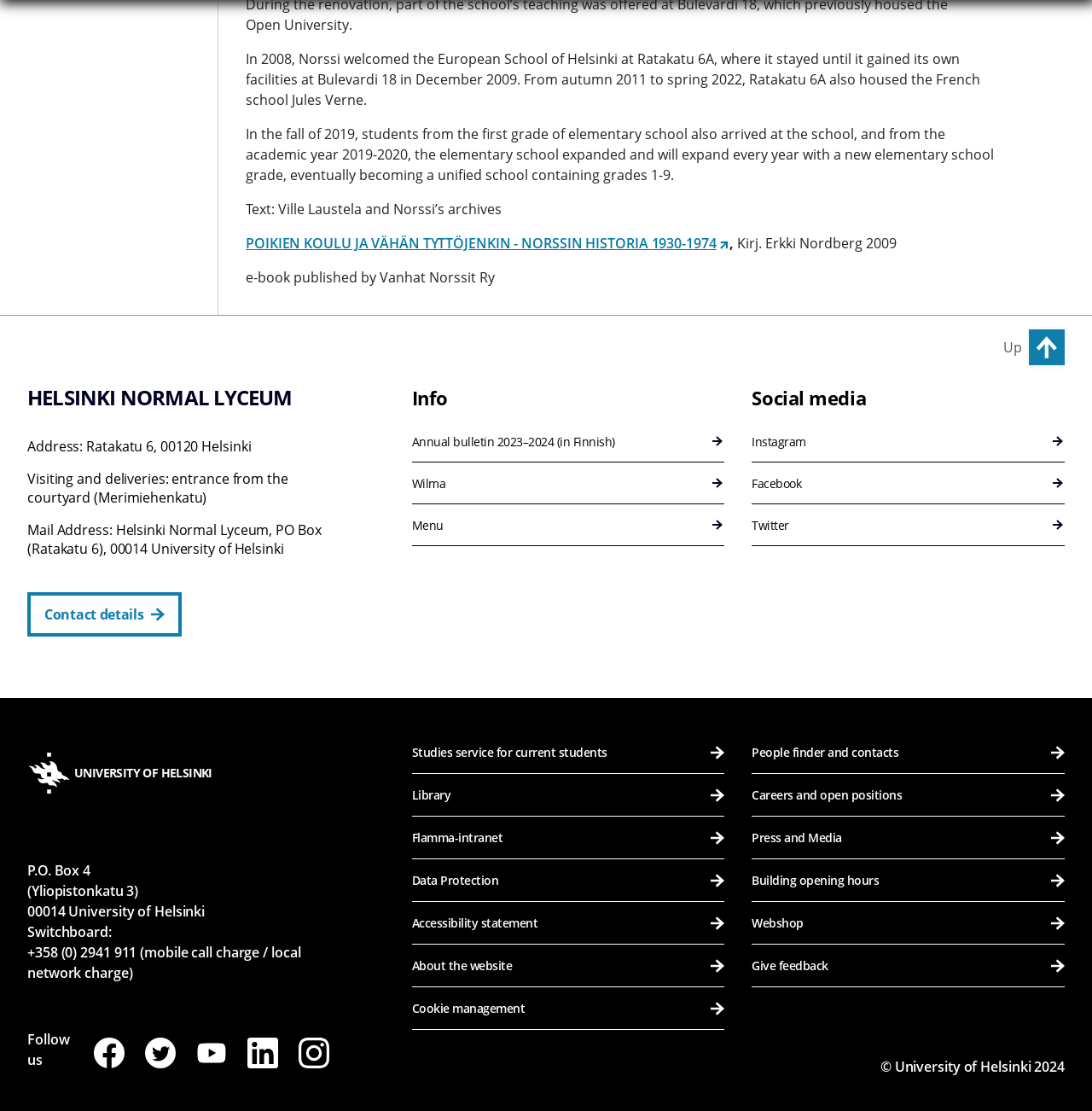Locate the bounding box coordinates of the element that should be clicked to execute the following instruction: "Click the 'Contact details' link".

[0.025, 0.533, 0.166, 0.573]